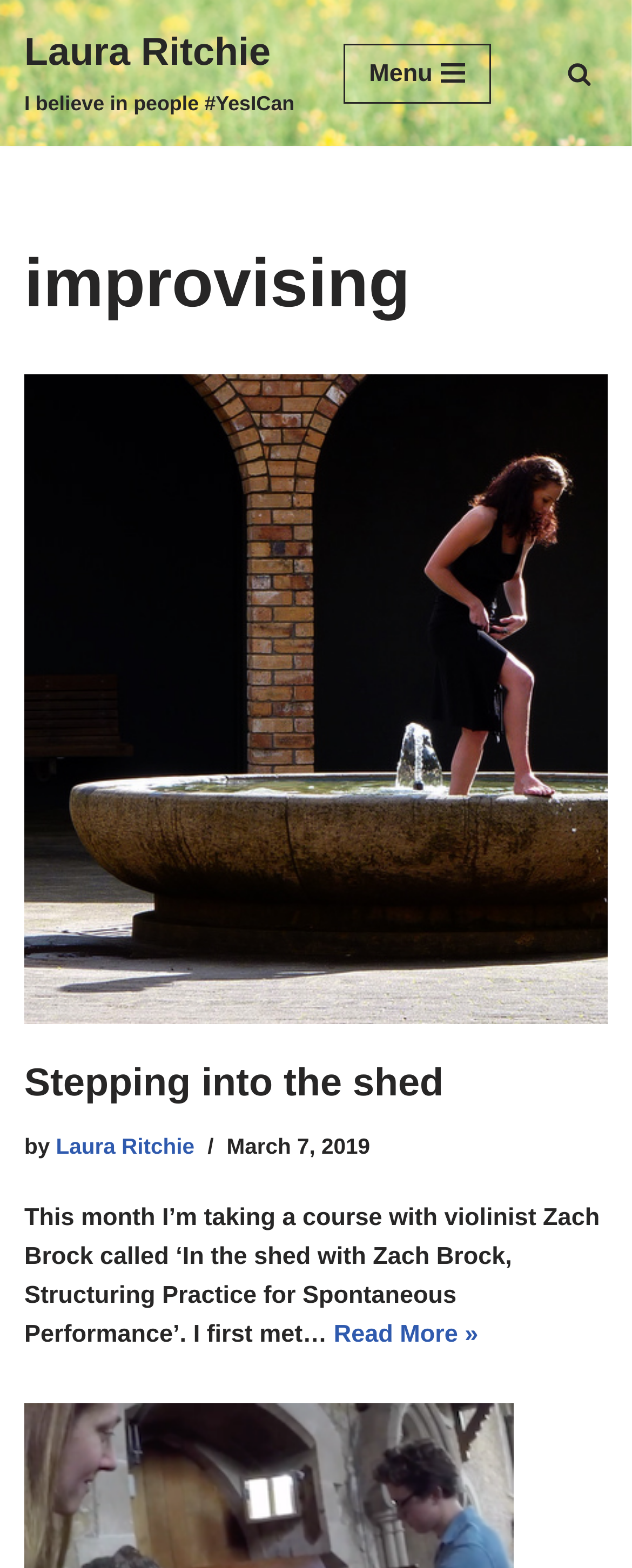For the given element description aria-label="Search", determine the bounding box coordinates of the UI element. The coordinates should follow the format (top-left x, top-left y, bottom-right x, bottom-right y) and be within the range of 0 to 1.

[0.897, 0.039, 0.936, 0.054]